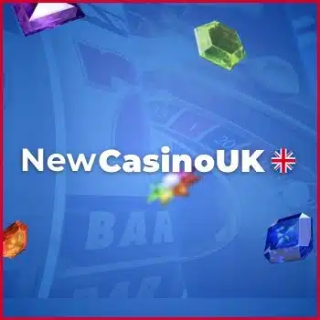Answer the following query with a single word or phrase:
What type of graphics surround the logo?

gemstone